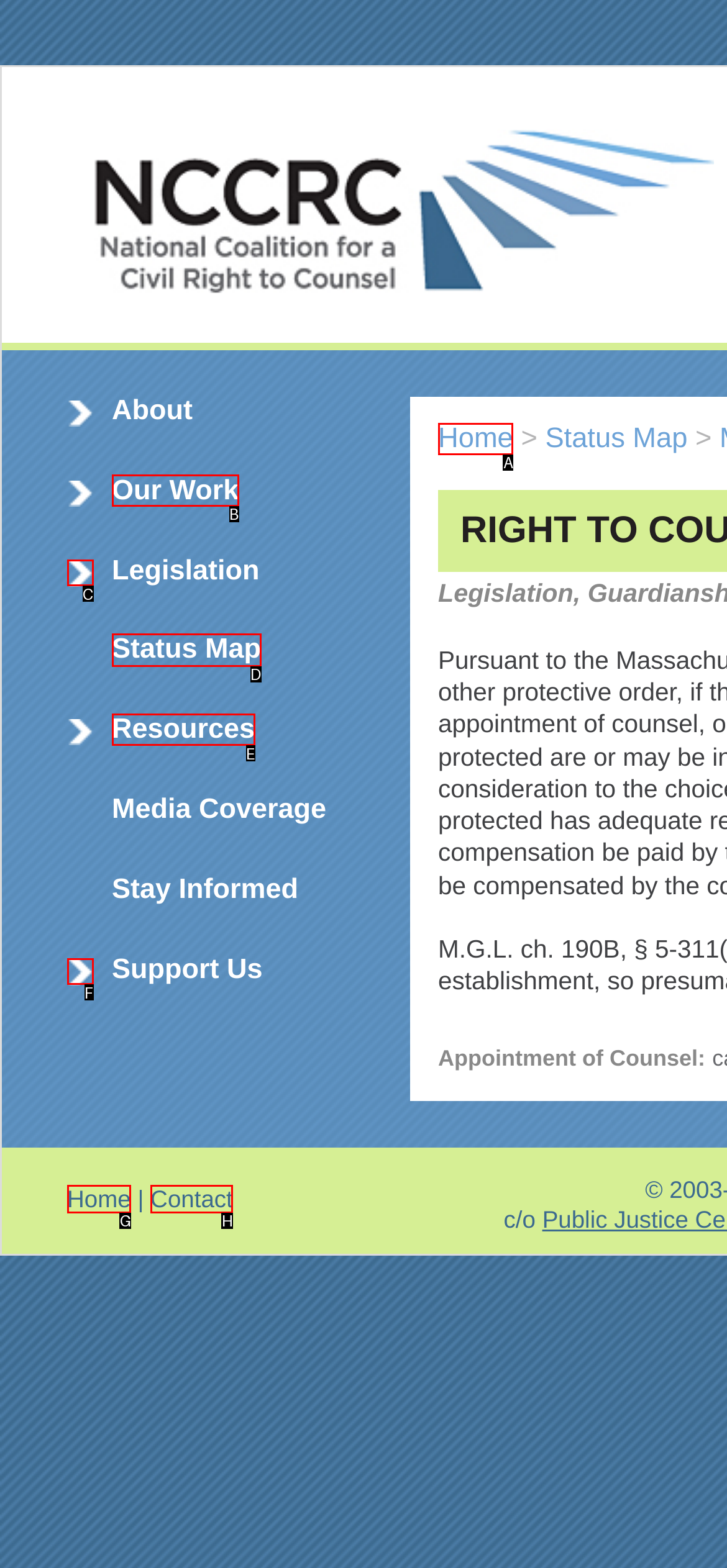Specify the letter of the UI element that should be clicked to achieve the following: view status map
Provide the corresponding letter from the choices given.

D